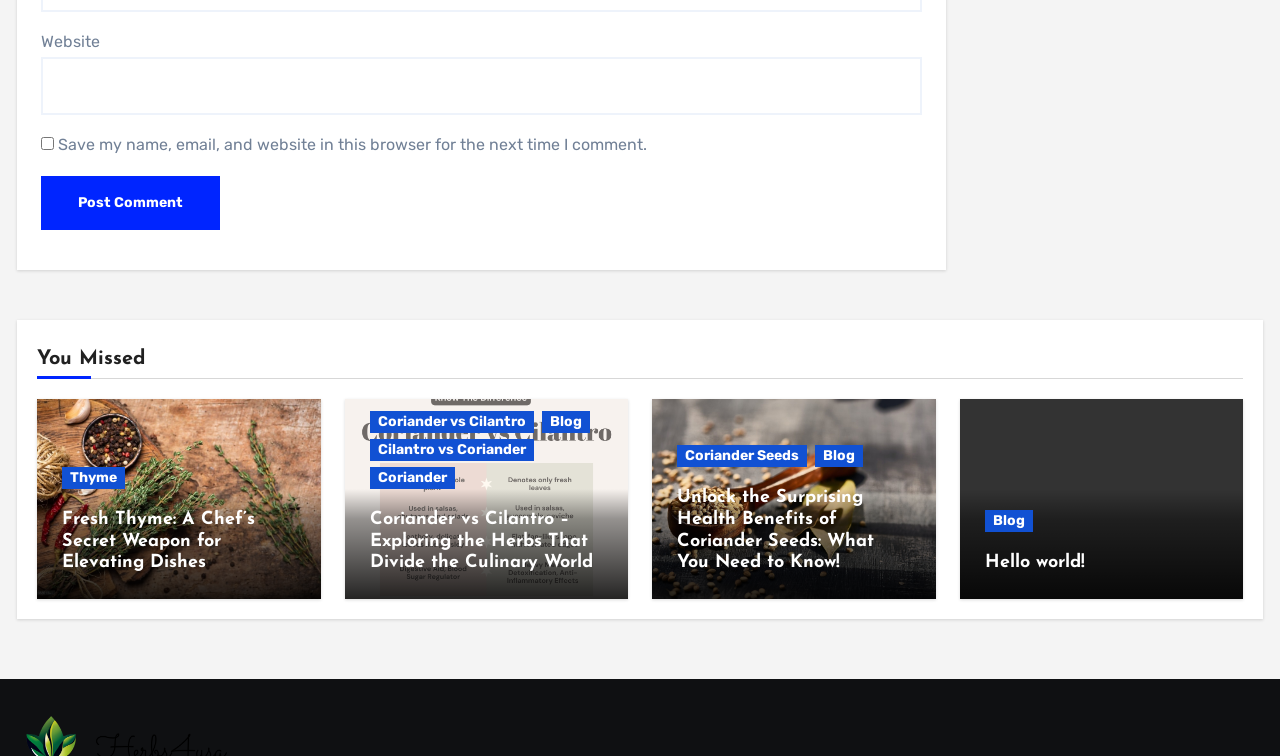Please give a concise answer to this question using a single word or phrase: 
What is the difference between the links 'Coriander vs Cilantro' and 'Cilantro vs Coriander'?

None